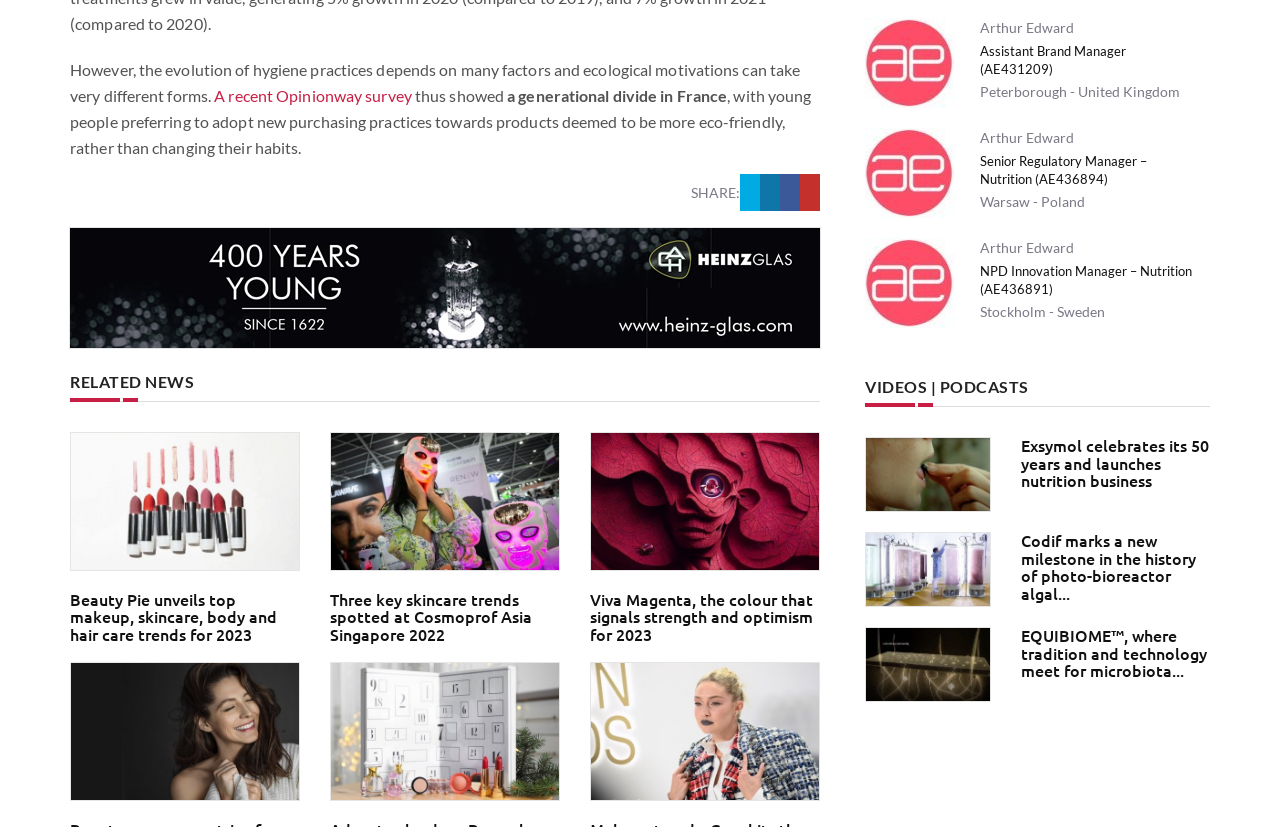Please find and report the bounding box coordinates of the element to click in order to perform the following action: "Explore the 'RELATED NEWS' section". The coordinates should be expressed as four float numbers between 0 and 1, in the format [left, top, right, bottom].

[0.055, 0.45, 0.152, 0.473]